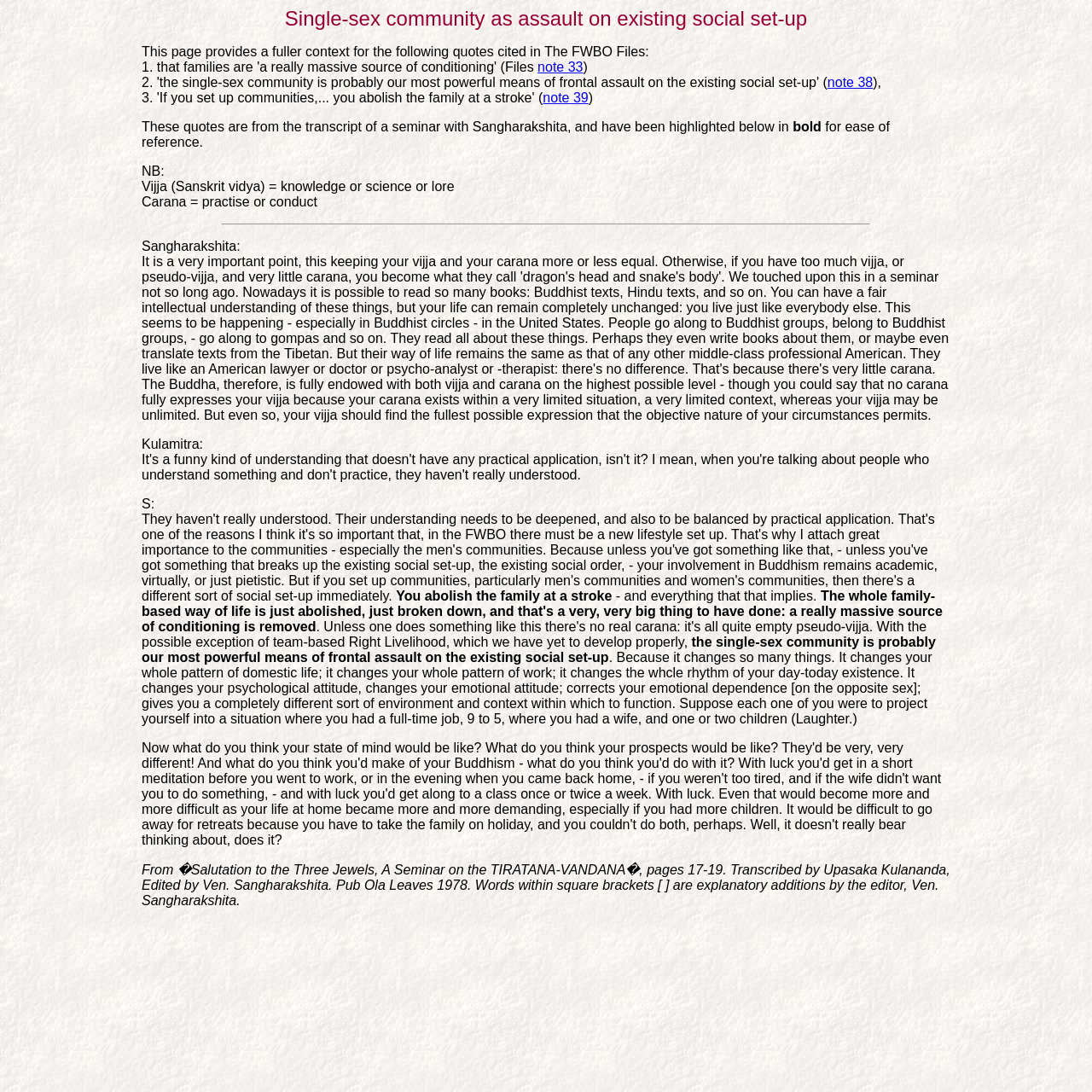What is the purpose of setting up single-sex communities?
Look at the image and respond with a one-word or short phrase answer.

Frontal assault on existing social set-up